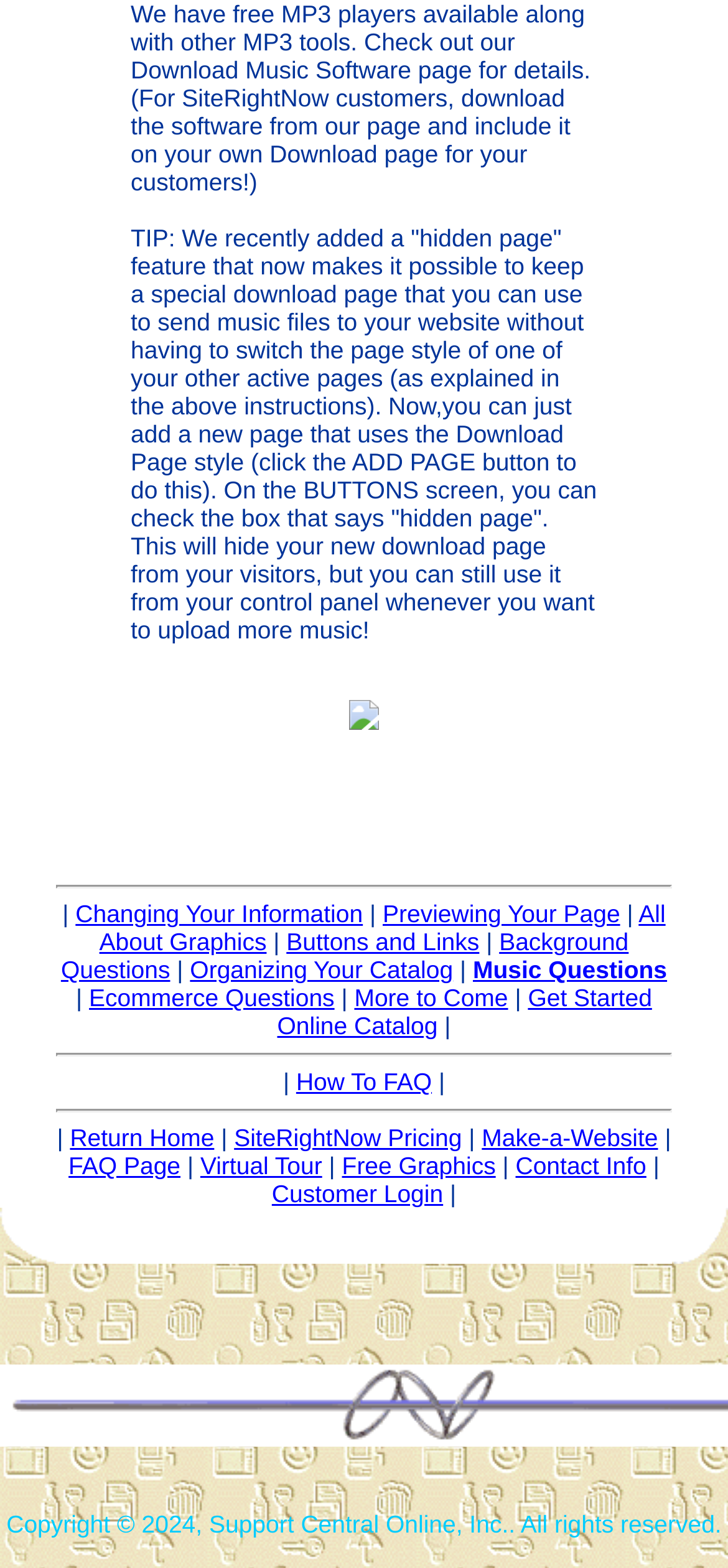Determine the bounding box coordinates of the target area to click to execute the following instruction: "Click the 'Return Home' link."

[0.096, 0.717, 0.294, 0.735]